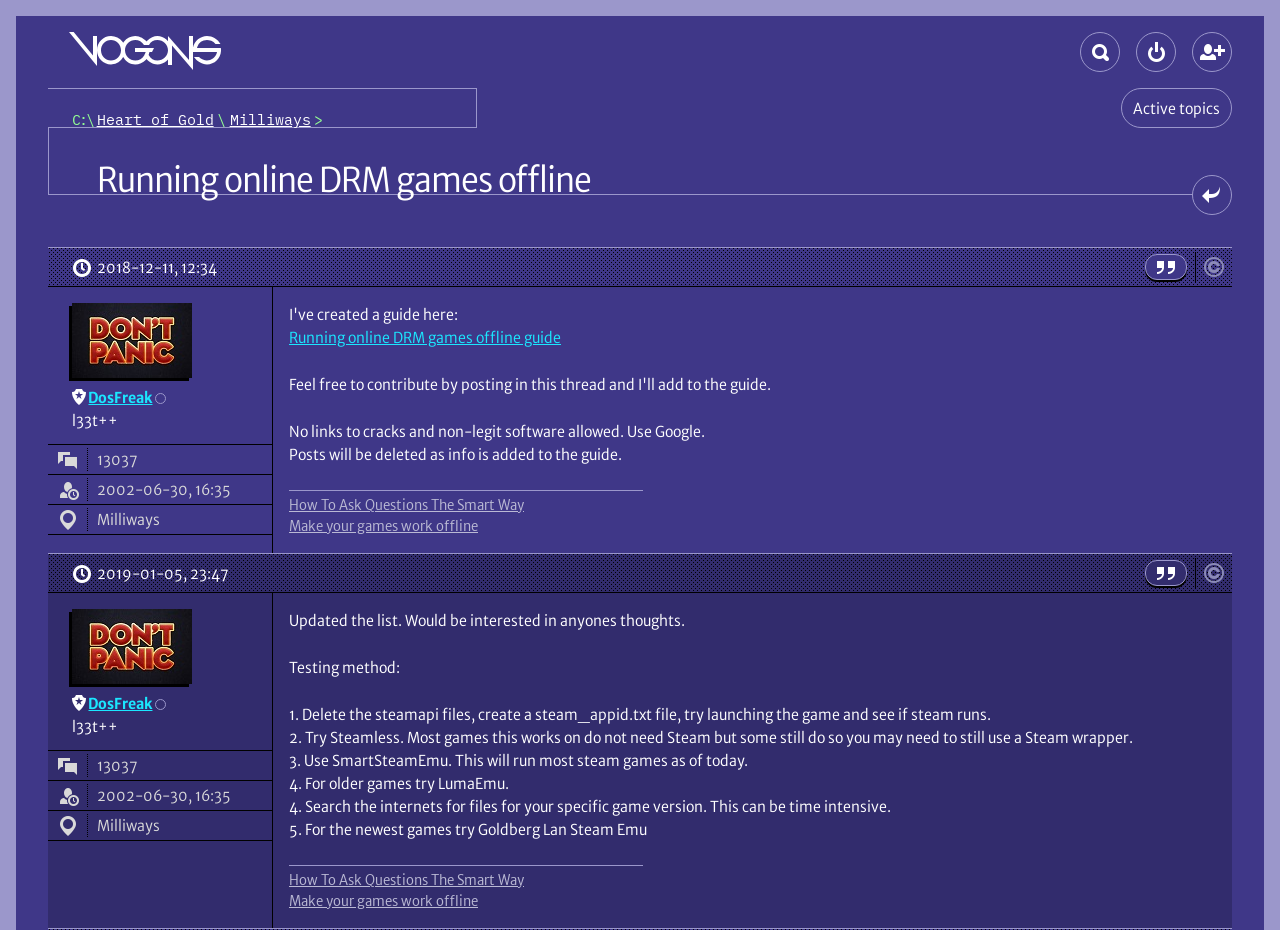With reference to the screenshot, provide a detailed response to the question below:
What is the topic of the current discussion?

The topic of the current discussion can be determined by looking at the heading element with the text 'Running online DRM games offline' which is a subheading under the main heading 'VOGONS'.